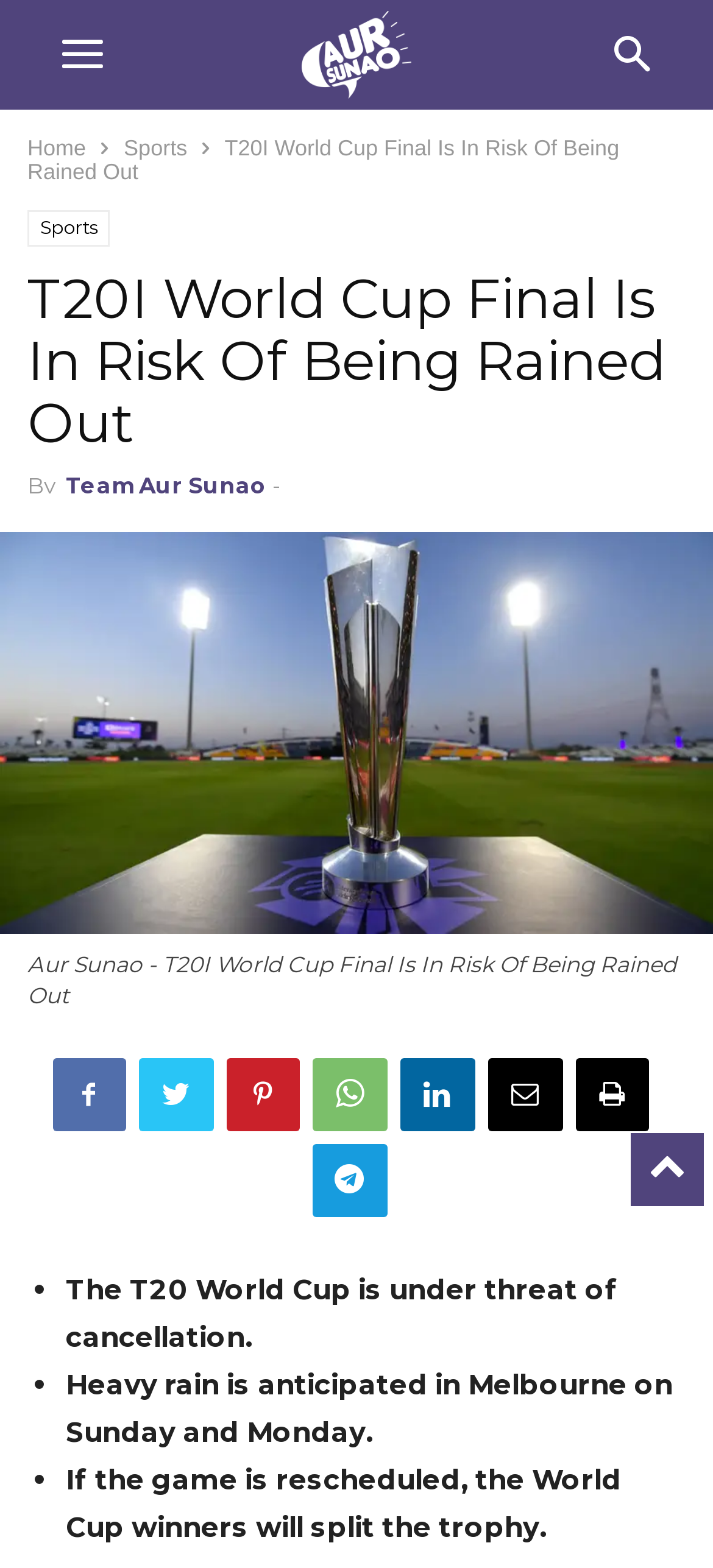Answer the following in one word or a short phrase: 
What is the current page about?

T20I World Cup Final